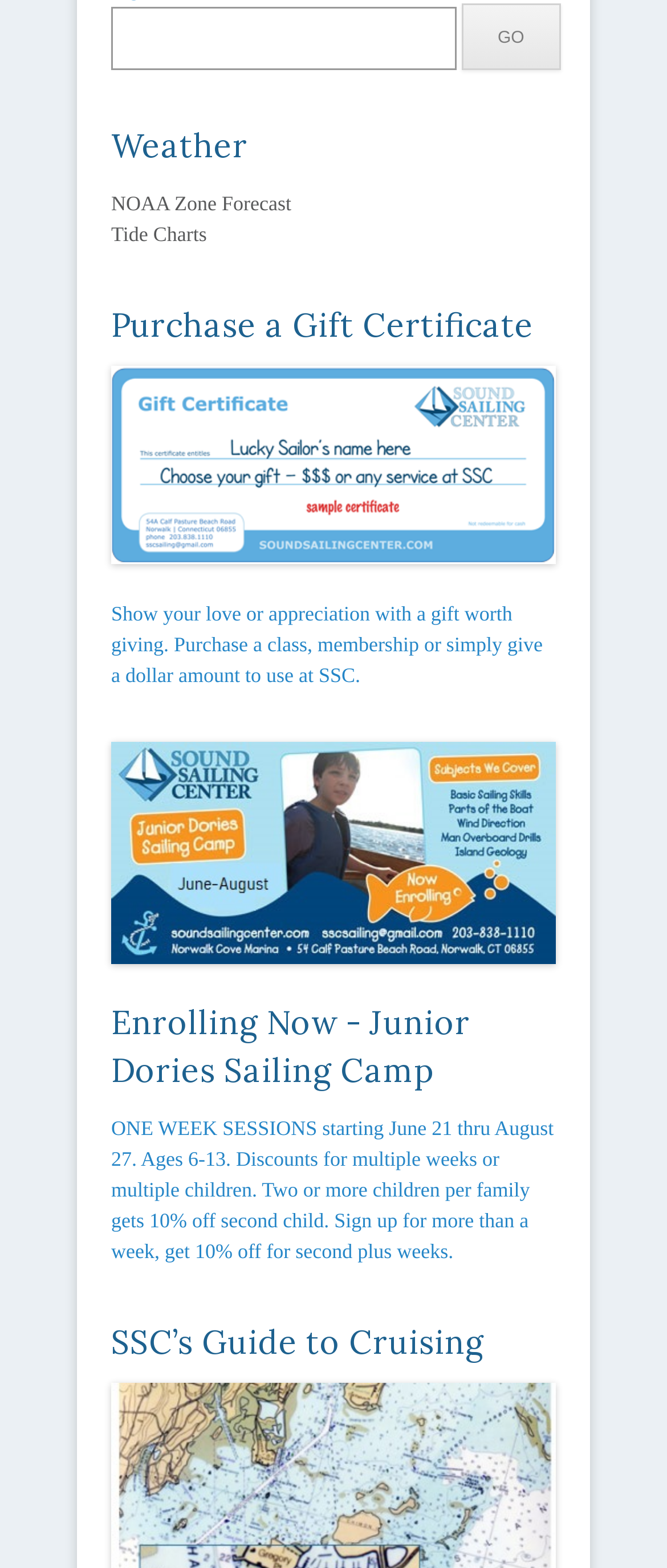Locate the bounding box coordinates of the area you need to click to fulfill this instruction: 'purchase a gift certificate'. The coordinates must be in the form of four float numbers ranging from 0 to 1: [left, top, right, bottom].

[0.167, 0.194, 0.8, 0.22]